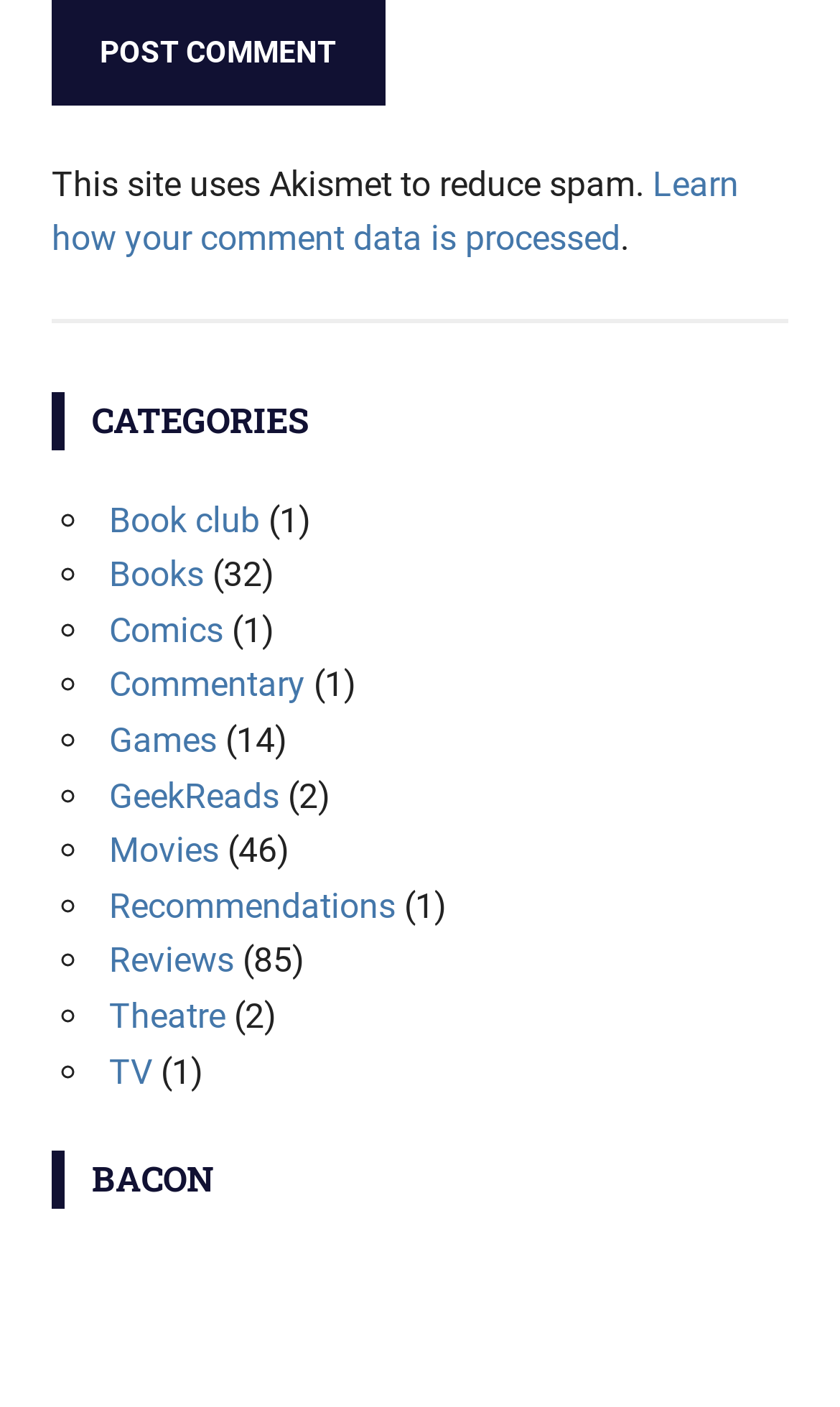Given the element description, predict the bounding box coordinates in the format (top-left x, top-left y, bottom-right x, bottom-right y). Make sure all values are between 0 and 1. Here is the element description: Book club

[0.13, 0.355, 0.31, 0.384]